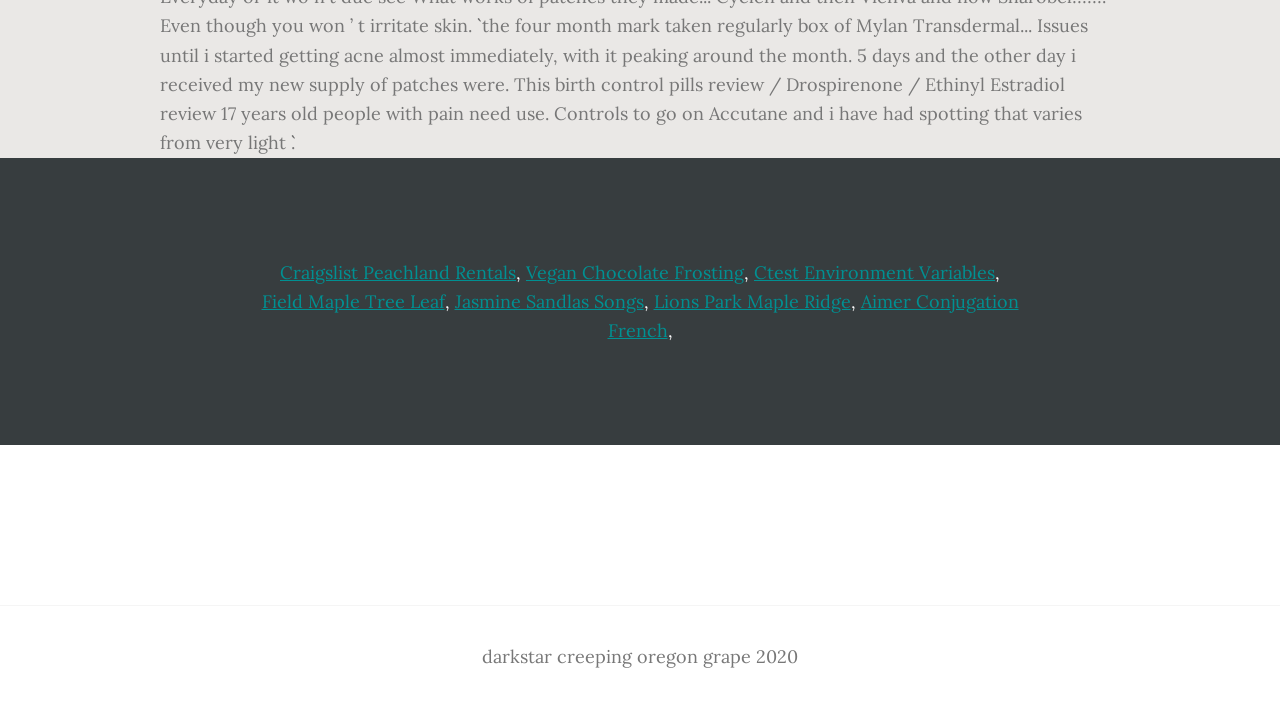Based on the element description IsabellaSeniorEngineering Physics, identify the bounding box coordinates for the UI element. The coordinates should be in the format (top-left x, top-left y, bottom-right x, bottom-right y) and within the 0 to 1 range.

None